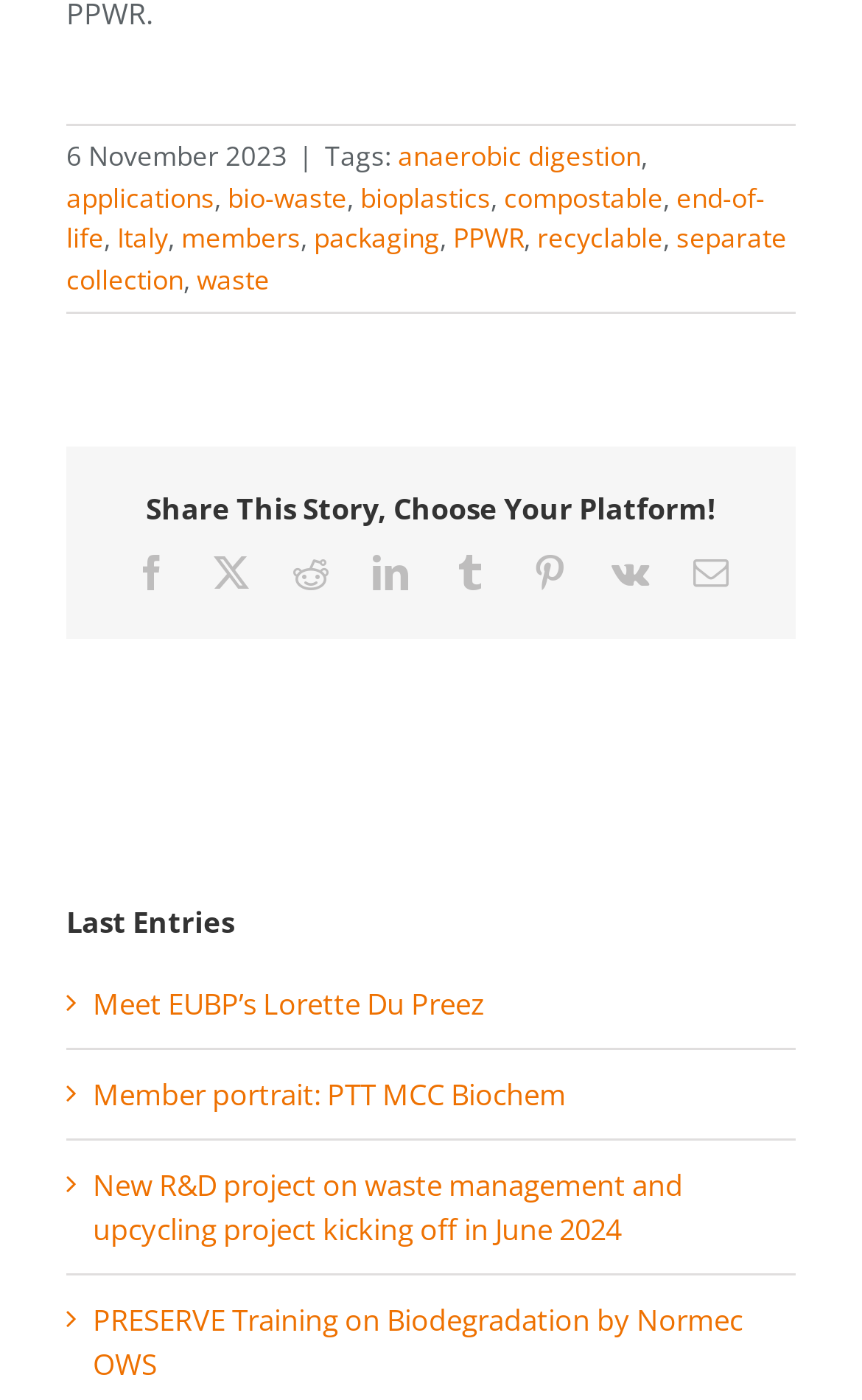Please identify the bounding box coordinates of the element's region that I should click in order to complete the following instruction: "Learn about bioplastics". The bounding box coordinates consist of four float numbers between 0 and 1, i.e., [left, top, right, bottom].

[0.418, 0.128, 0.569, 0.154]